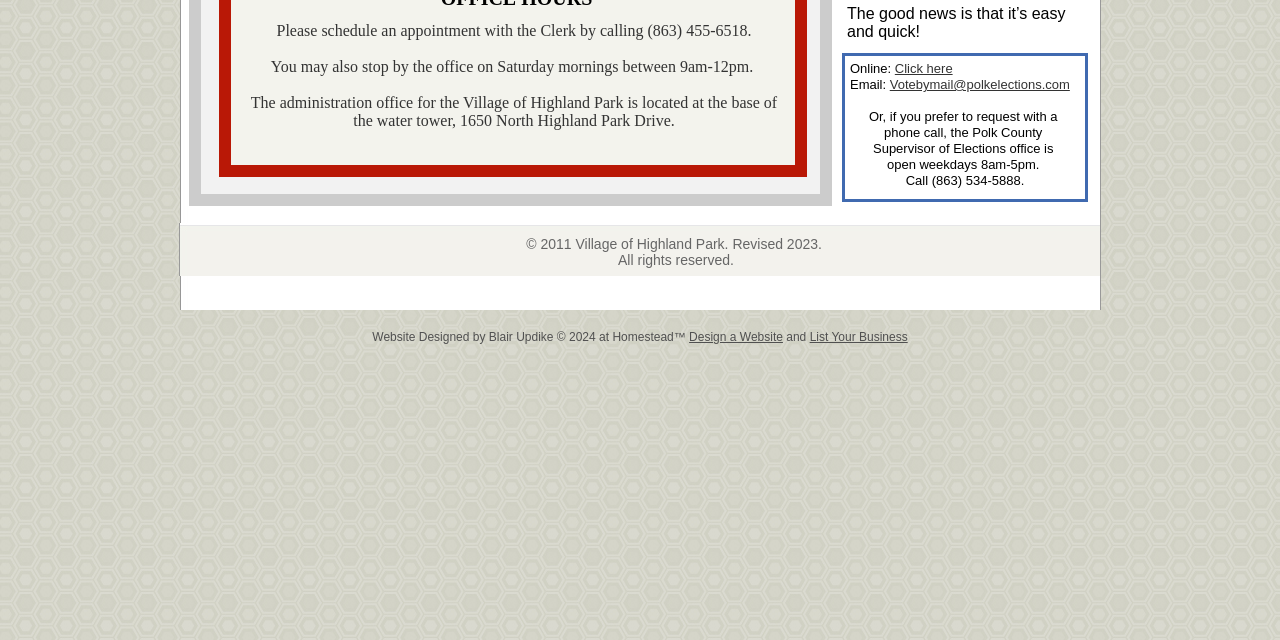Locate the bounding box of the UI element based on this description: "Votebymail@polkelections.com". Provide four float numbers between 0 and 1 as [left, top, right, bottom].

[0.695, 0.12, 0.836, 0.144]